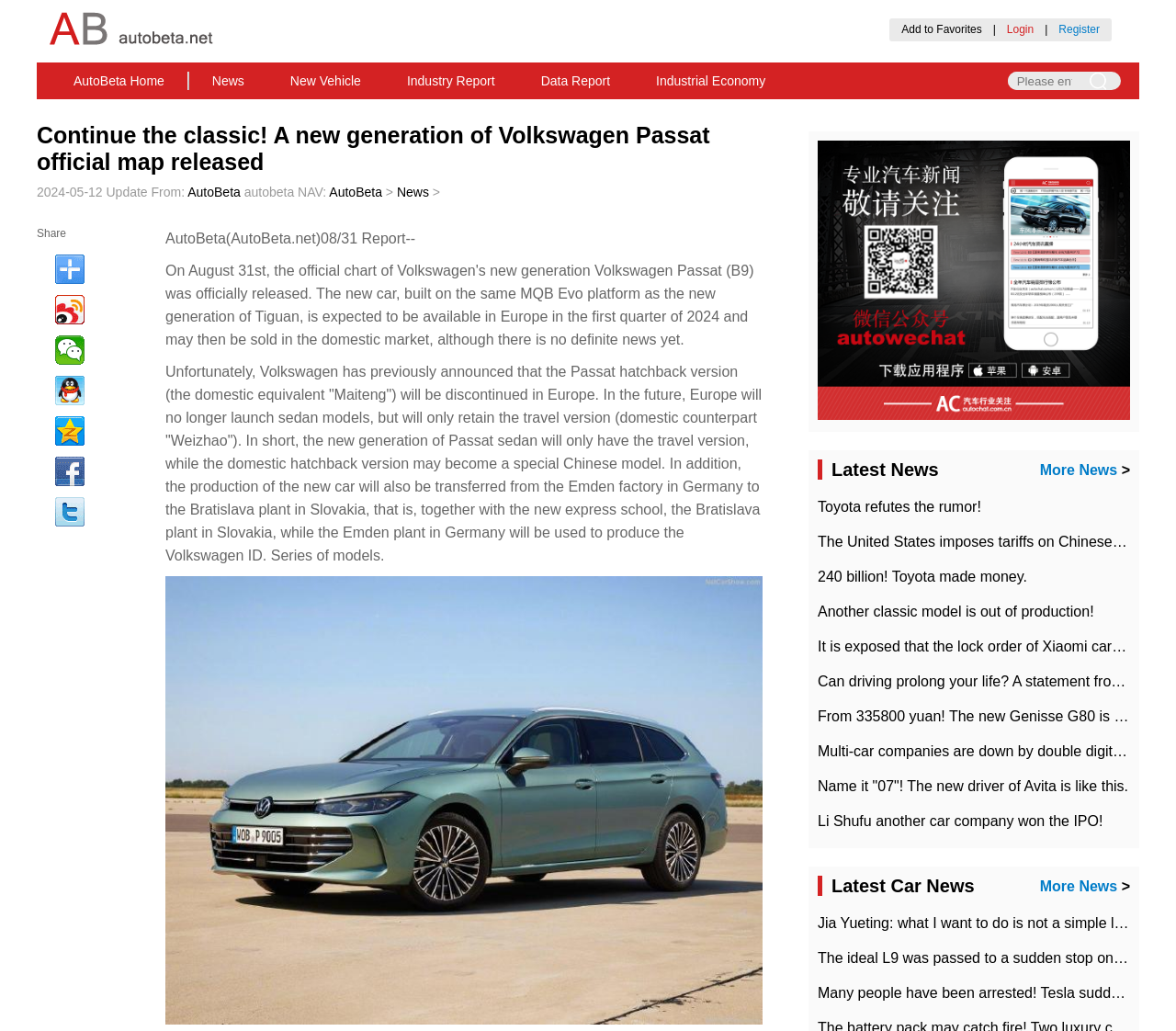Please identify the bounding box coordinates of the element that needs to be clicked to perform the following instruction: "Read the latest news".

[0.695, 0.484, 0.834, 0.499]